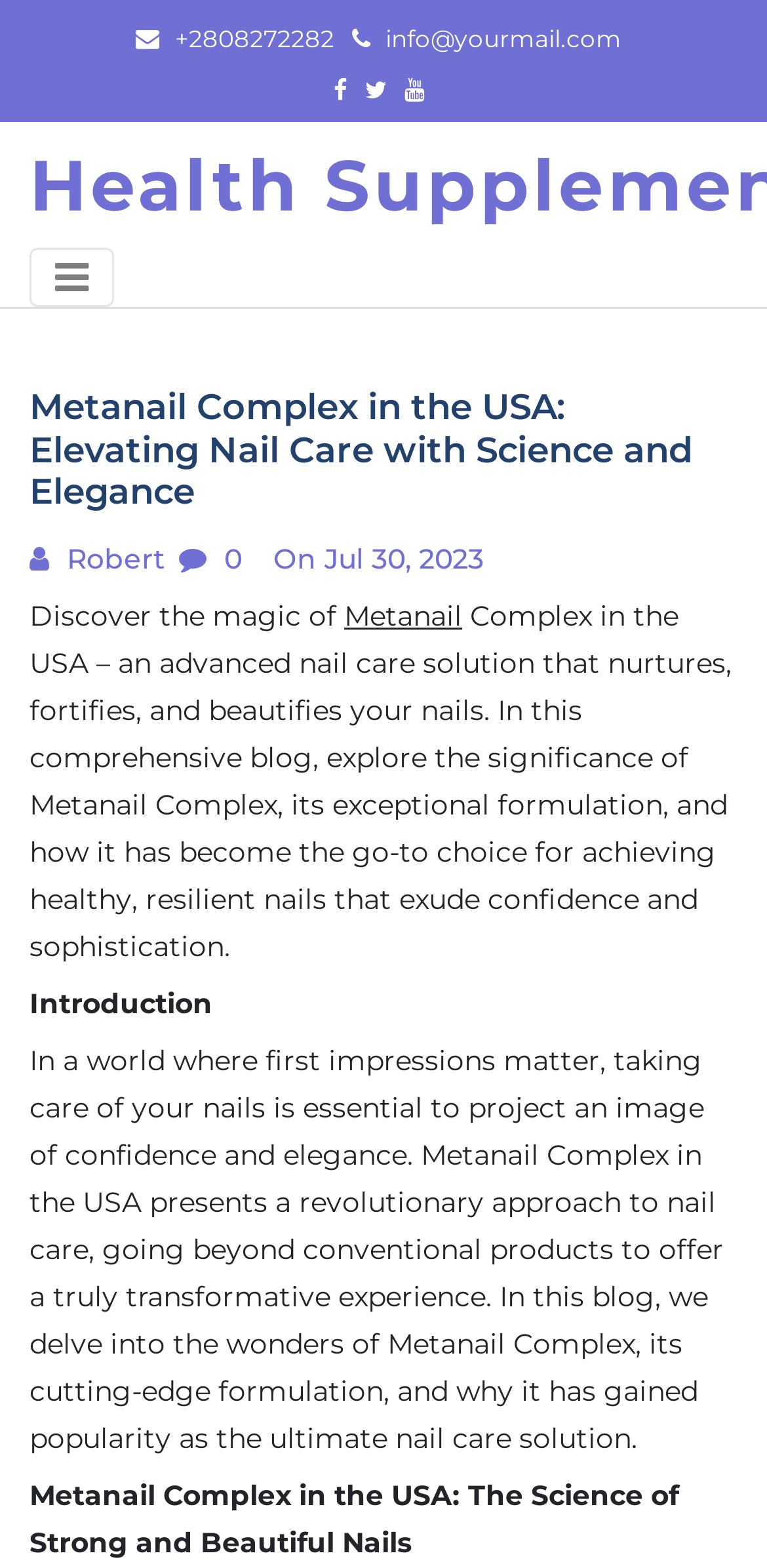What is the phone number provided on the webpage?
Using the image, provide a concise answer in one word or a short phrase.

+2808272282